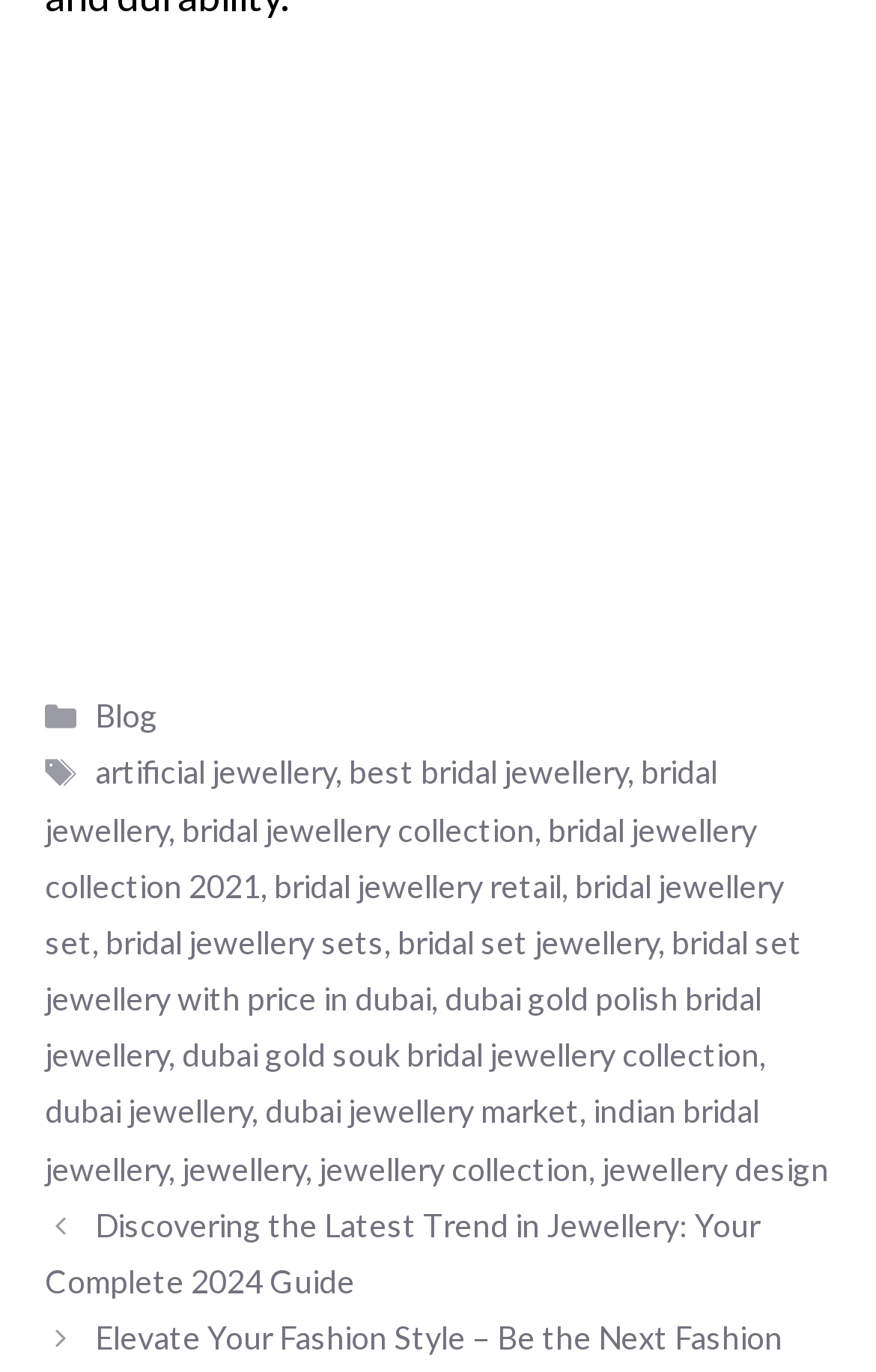Pinpoint the bounding box coordinates of the area that should be clicked to complete the following instruction: "Click on the 'Blog' link". The coordinates must be given as four float numbers between 0 and 1, i.e., [left, top, right, bottom].

[0.109, 0.508, 0.18, 0.535]